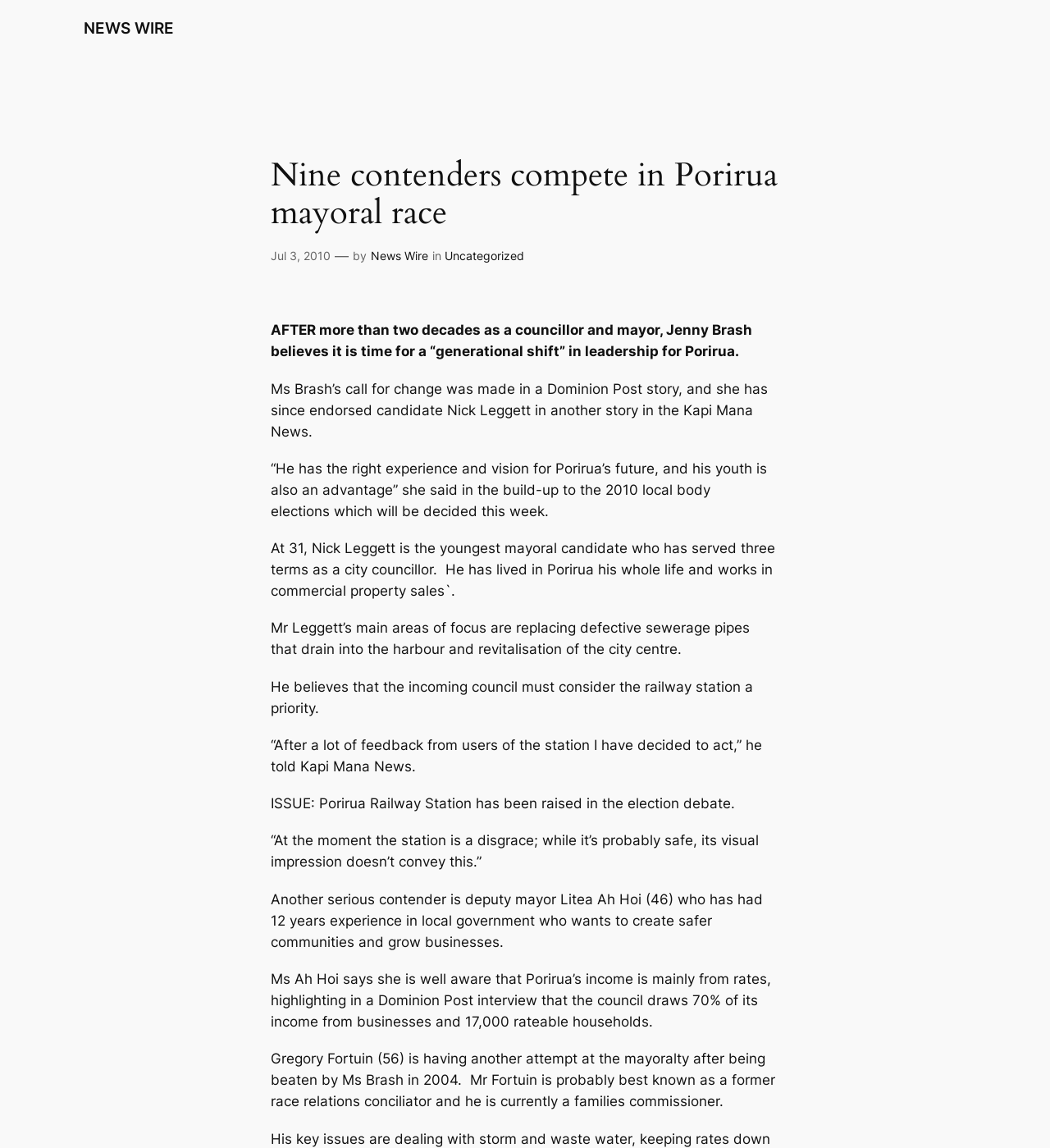Construct a thorough caption encompassing all aspects of the webpage.

The webpage is about the Porirua mayoral race, featuring nine contenders. At the top, there is a heading that reads "Nine contenders compete in Porirua mayoral race" followed by a time stamp "Jul 3, 2010" and a link to "News Wire". Below this, there is a brief introduction to the article, mentioning Jenny Brash's call for a "generational shift" in leadership for Porirua.

The main content of the webpage is divided into sections, each focusing on a different mayoral candidate. The first candidate mentioned is Nick Leggett, who is endorsed by Jenny Brash. His profile includes his age, experience, and areas of focus, such as replacing defective sewerage pipes and revitalizing the city centre.

The next section is about Litea Ah Hoi, the deputy mayor, who wants to create safer communities and grow businesses. Her profile includes her experience in local government and her awareness of Porirua's income sources.

The last candidate mentioned is Gregory Fortuin, who is having another attempt at the mayoralty after being beaten by Ms Brash in 2004. His profile includes his background as a former race relations conciliator and his current role as a families commissioner.

Throughout the webpage, there are no images, but there are several links to other news sources, such as the Dominion Post and Kapi Mana News. The overall structure of the webpage is organized, with each section focusing on a different candidate, making it easy to follow and understand.